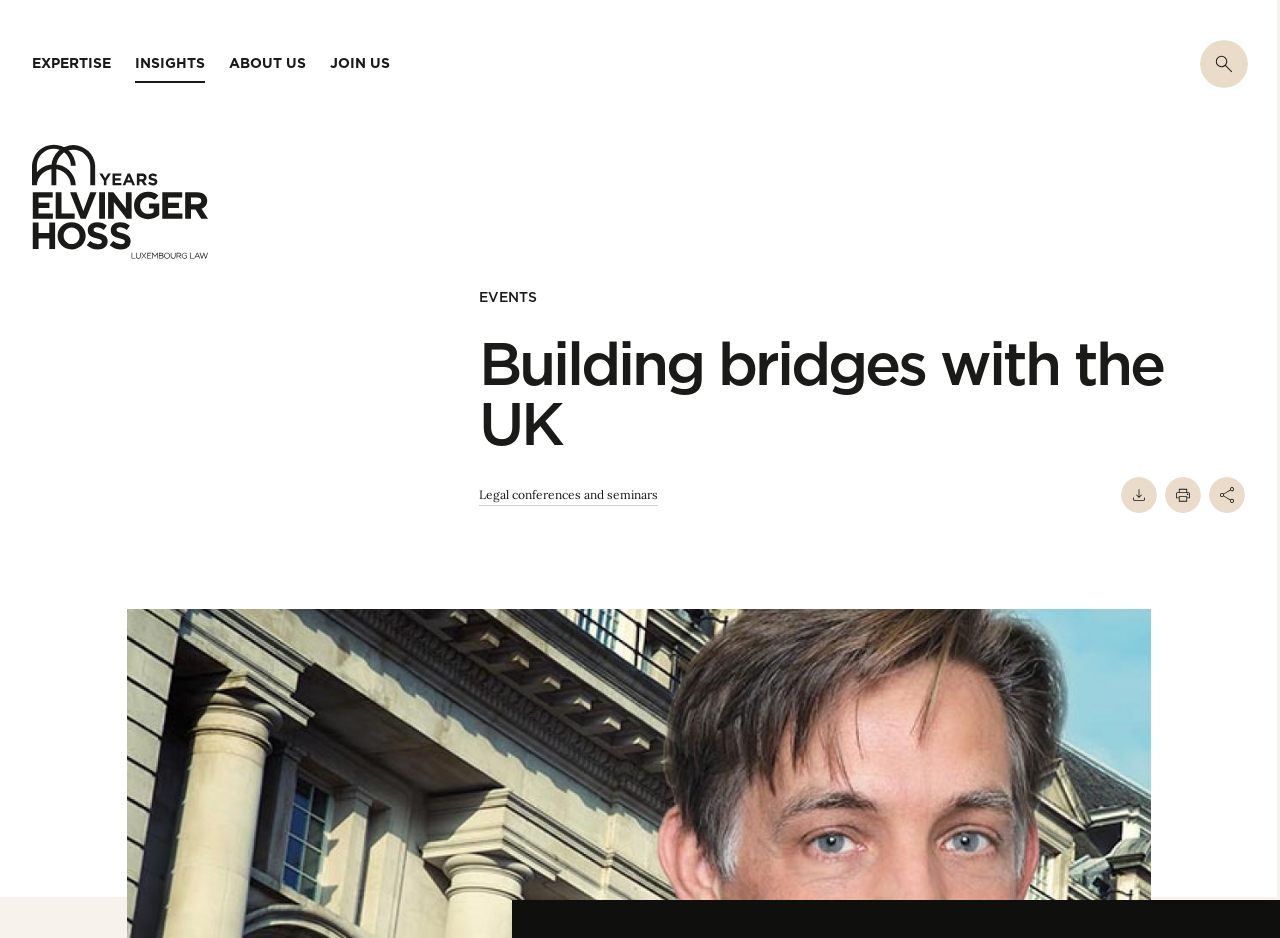Please determine the bounding box coordinates for the UI element described as: "Legal conferences and seminars".

[0.374, 0.519, 0.514, 0.536]